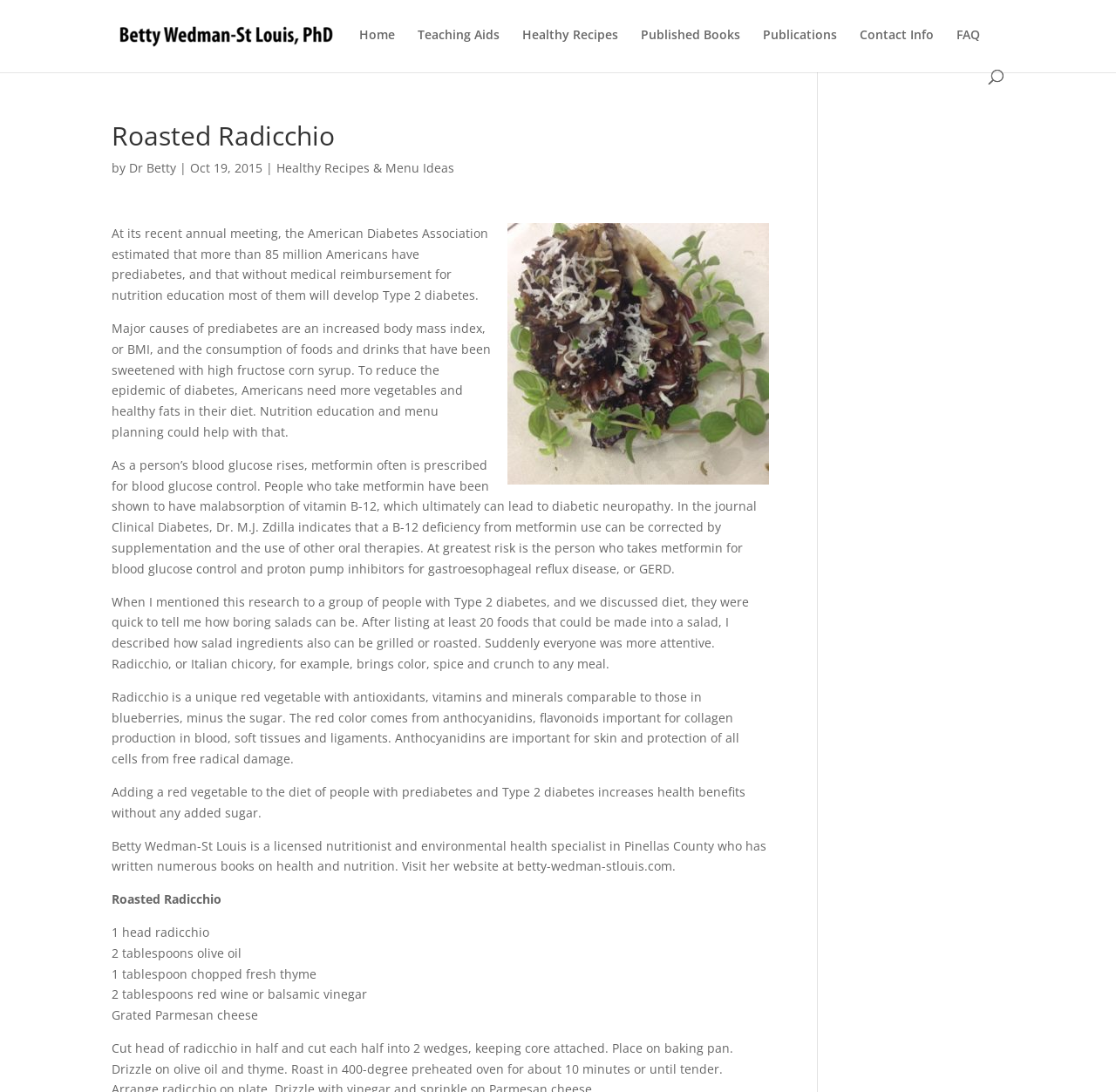Please determine the bounding box of the UI element that matches this description: Dr Betty. The coordinates should be given as (top-left x, top-left y, bottom-right x, bottom-right y), with all values between 0 and 1.

[0.116, 0.146, 0.158, 0.161]